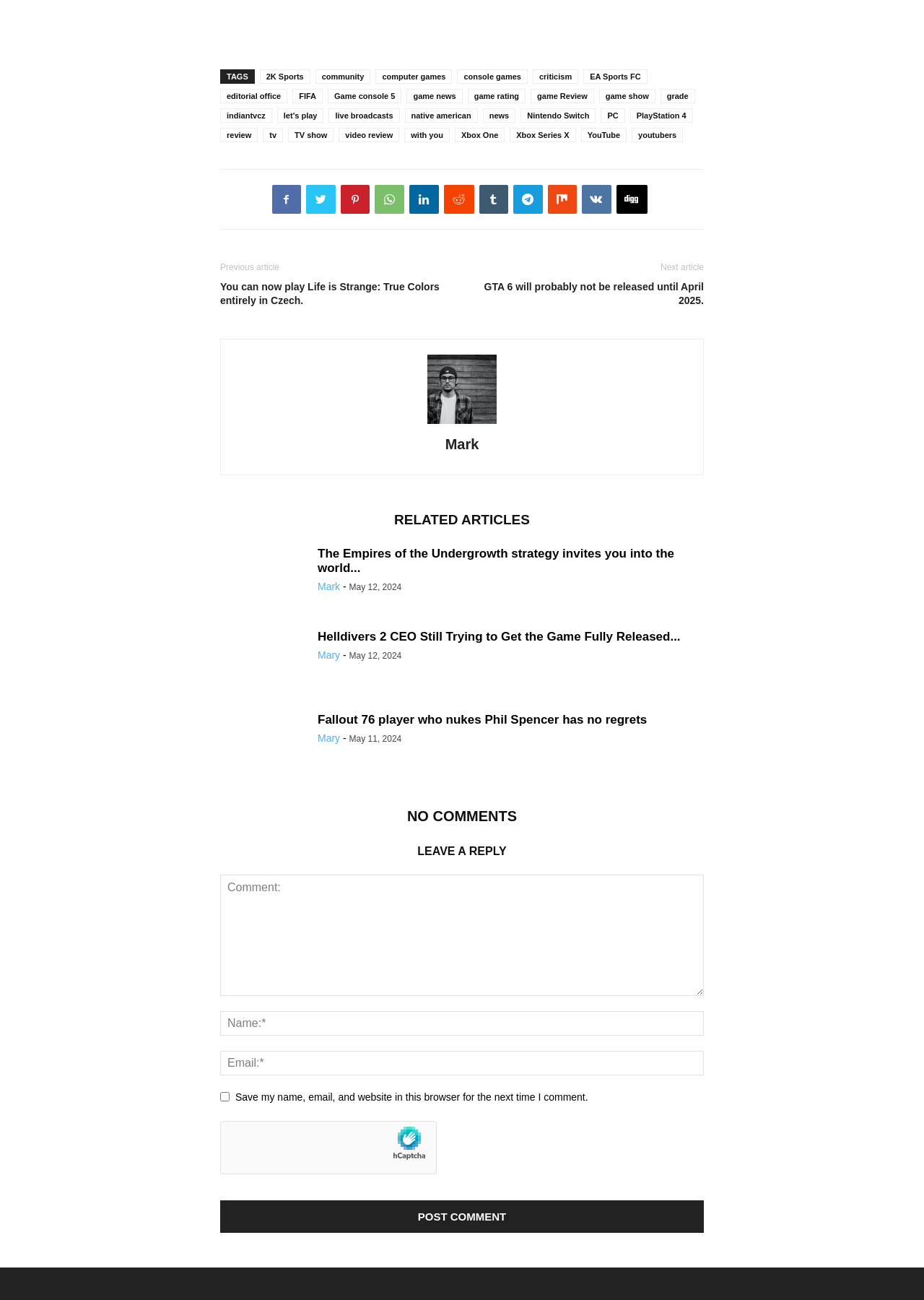Who is the author of the second related article?
Based on the image content, provide your answer in one word or a short phrase.

Mary